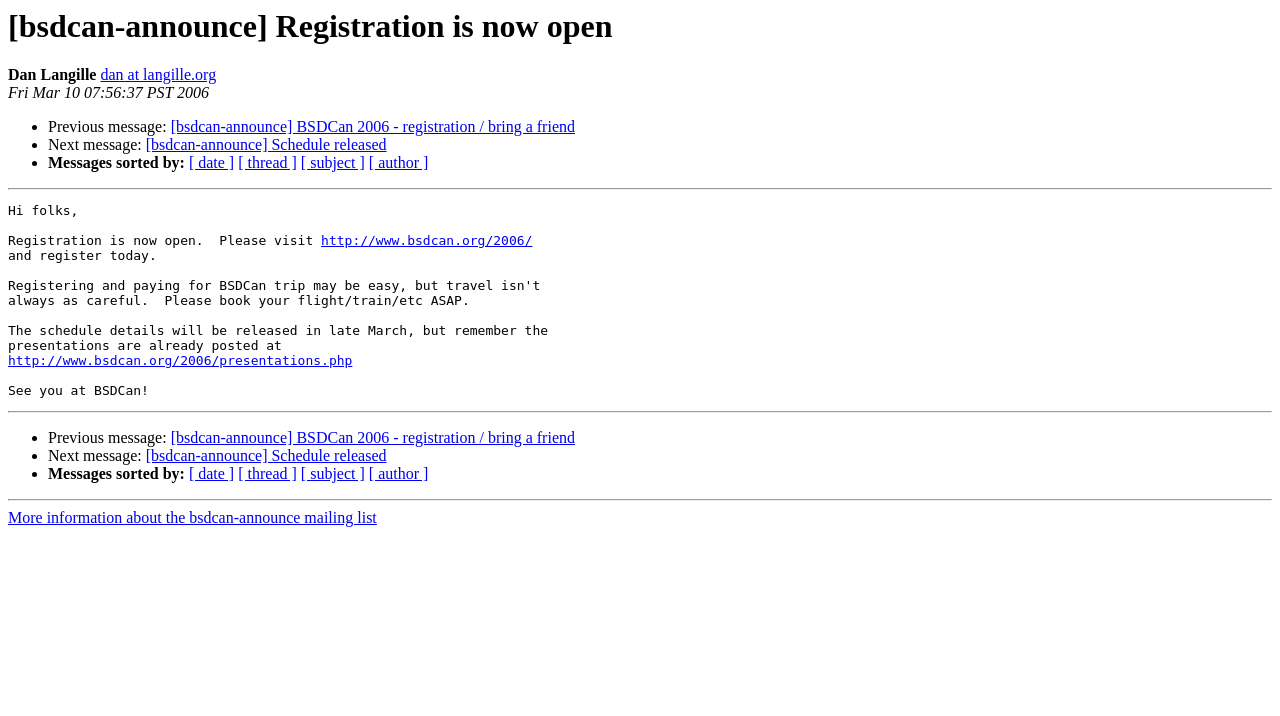Can you pinpoint the bounding box coordinates for the clickable element required for this instruction: "View previous message"? The coordinates should be four float numbers between 0 and 1, i.e., [left, top, right, bottom].

[0.133, 0.165, 0.449, 0.189]